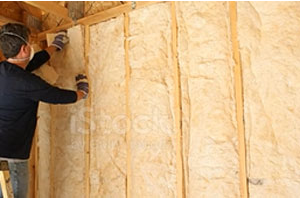Analyze the image and provide a detailed caption.

The image depicts a worker installing insulation material within a garage conversion project. This critical task involves placing fibreglass batts into the wall studs to enhance the thermal performance of the space. Proper installation of wall insulation is essential for creating a comfortable living environment, especially in a converted garage, as it helps reduce heat loss during winter and maintain cooler temperatures in summer. Additionally, this process adheres to local building regulations and contributes to energy savings, lowering the homeowner's energy bills and minimizing their carbon footprint. The benefits of effective wall insulation also extend to noise reduction and protection against moisture-related issues, ensuring a sustainable living space.